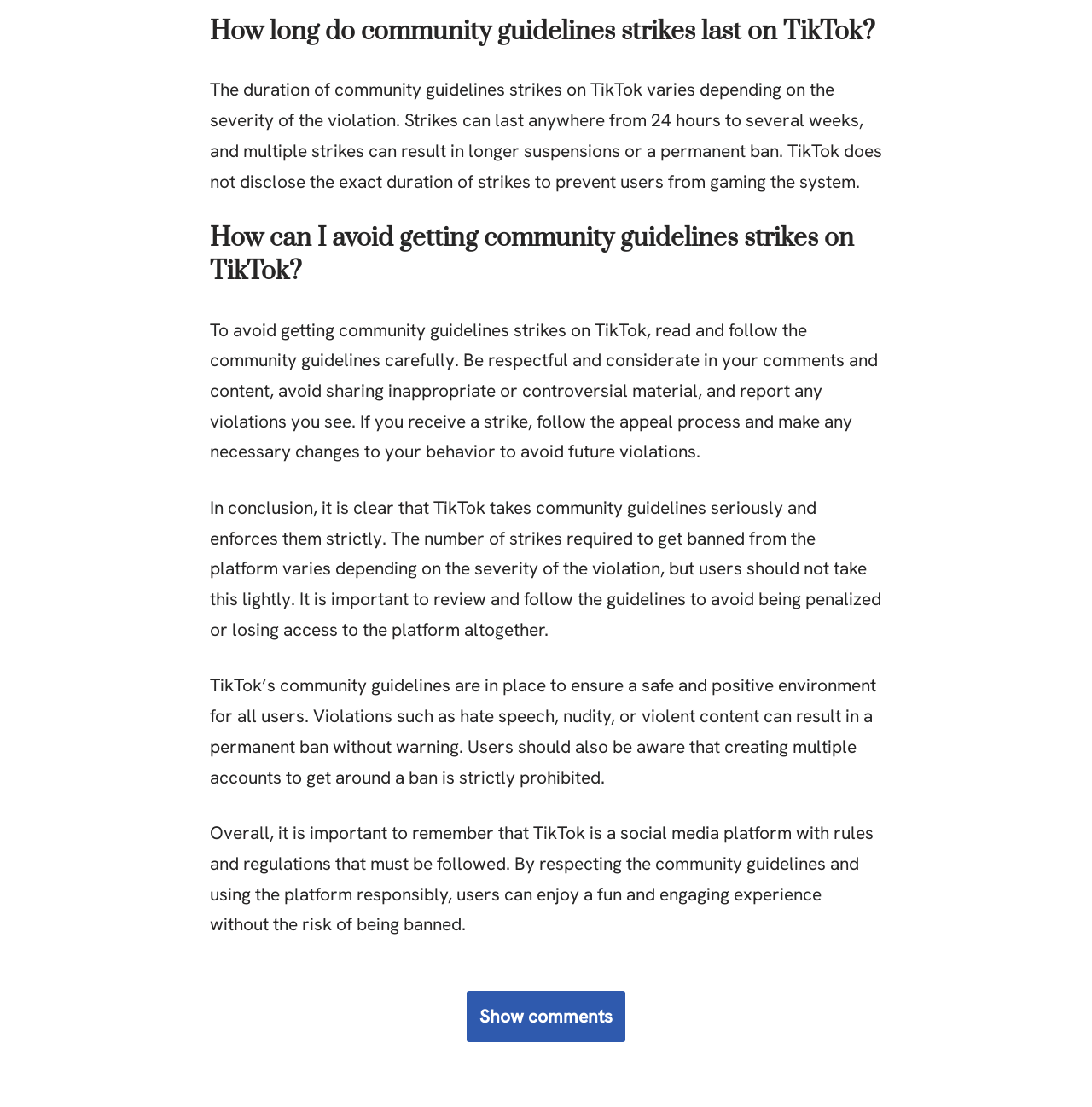How can you avoid getting community guidelines strikes on TikTok?
Give a detailed and exhaustive answer to the question.

The webpage suggests that to avoid getting community guidelines strikes on TikTok, users should read and follow the community guidelines carefully, be respectful and considerate in their comments and content, avoid sharing inappropriate or controversial material, and report any violations they see.